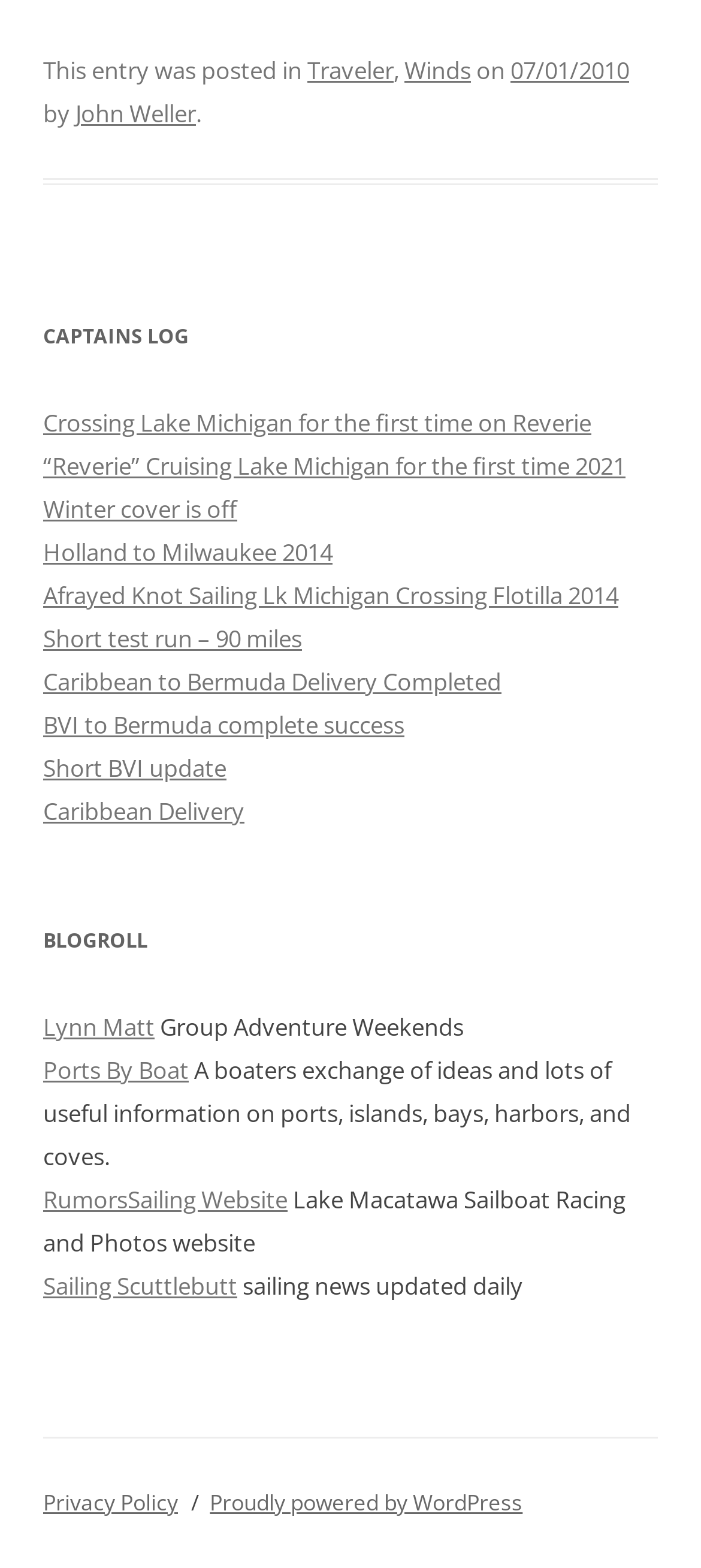Locate the bounding box coordinates of the element you need to click to accomplish the task described by this instruction: "View privacy notice".

None